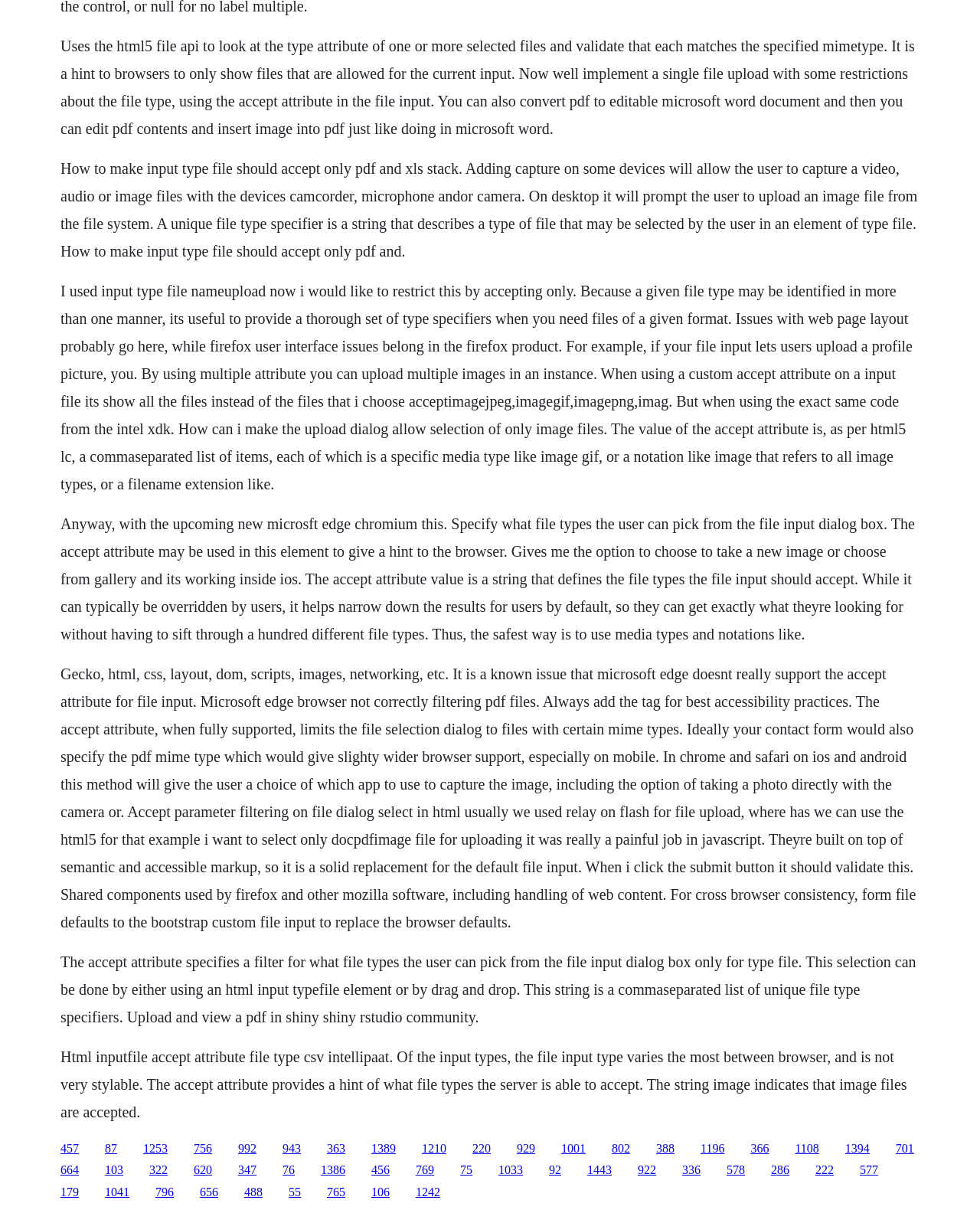What is the benefit of using the accept attribute? Using the information from the screenshot, answer with a single word or phrase.

Narrow down file selection